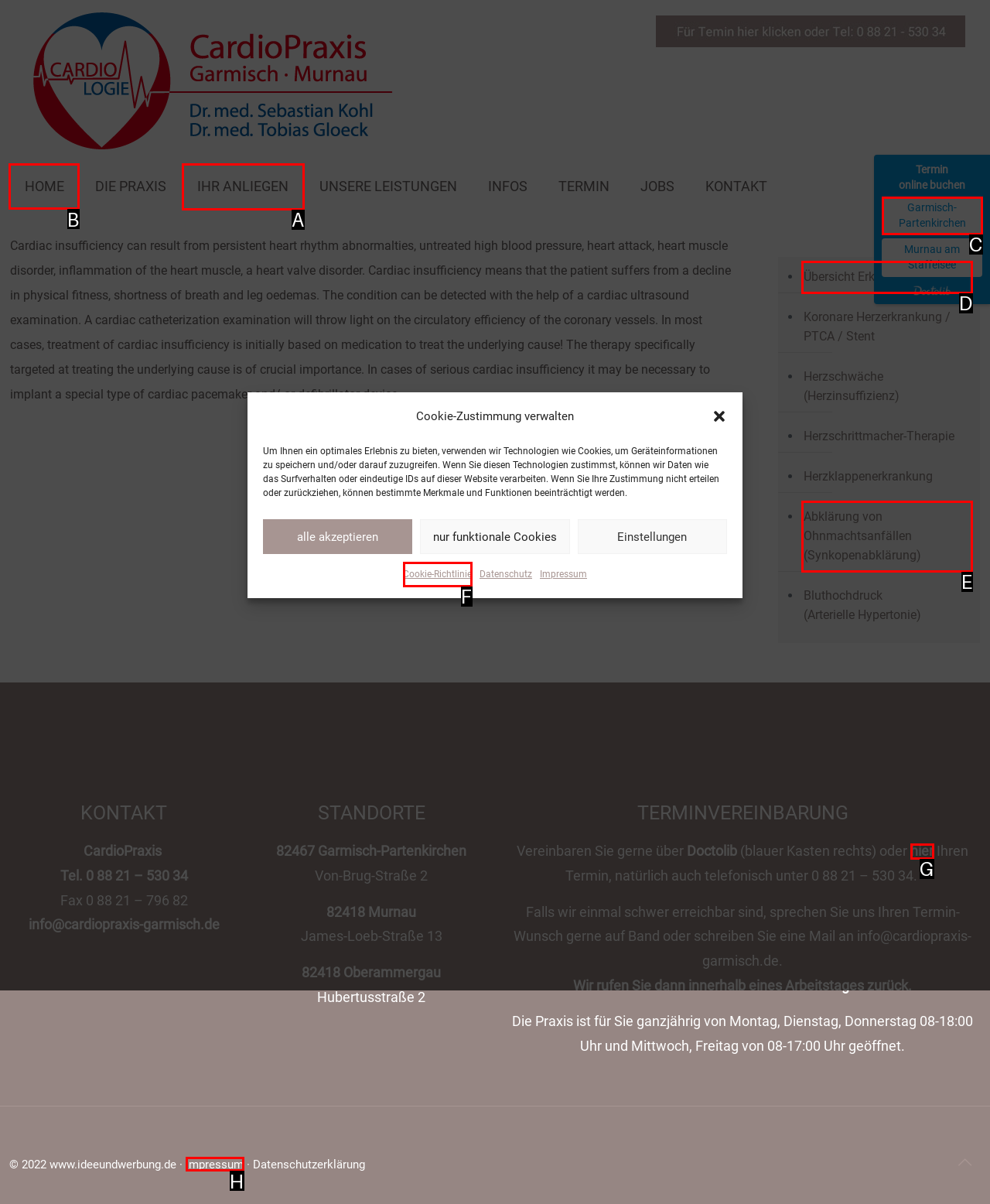Select the letter of the option that should be clicked to achieve the specified task: click the HOME link. Respond with just the letter.

B